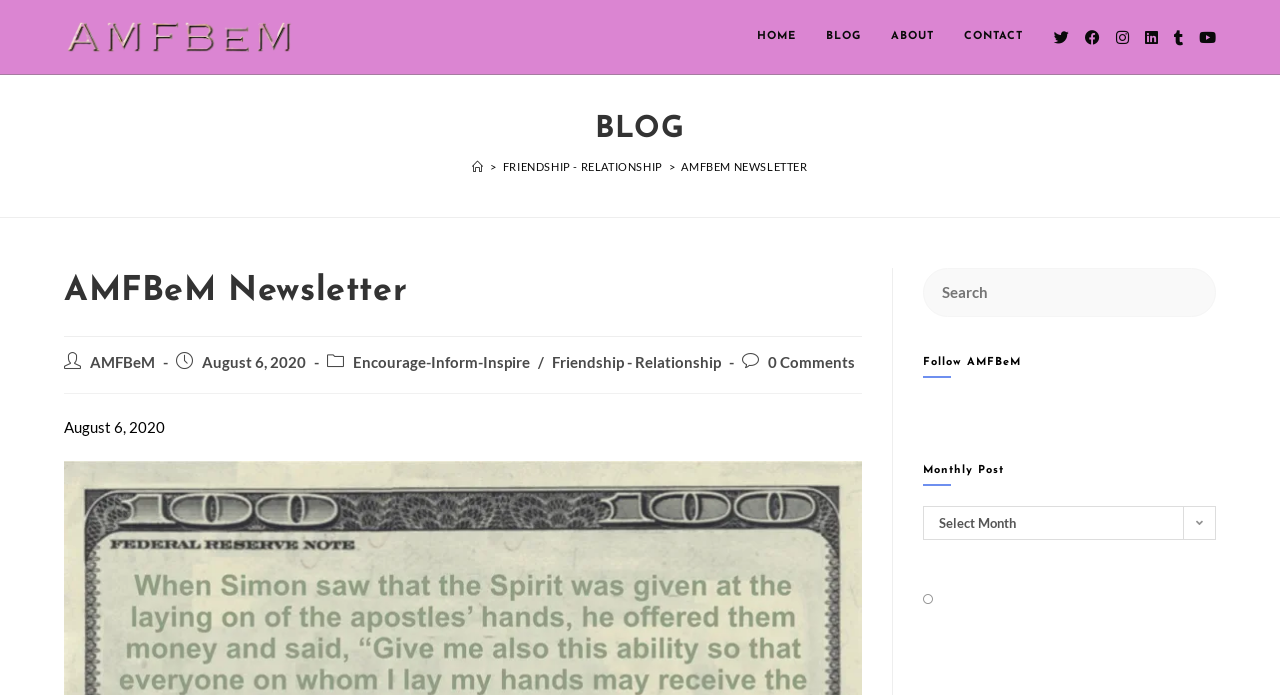Respond to the question below with a single word or phrase: What is the purpose of the search box?

Search this website